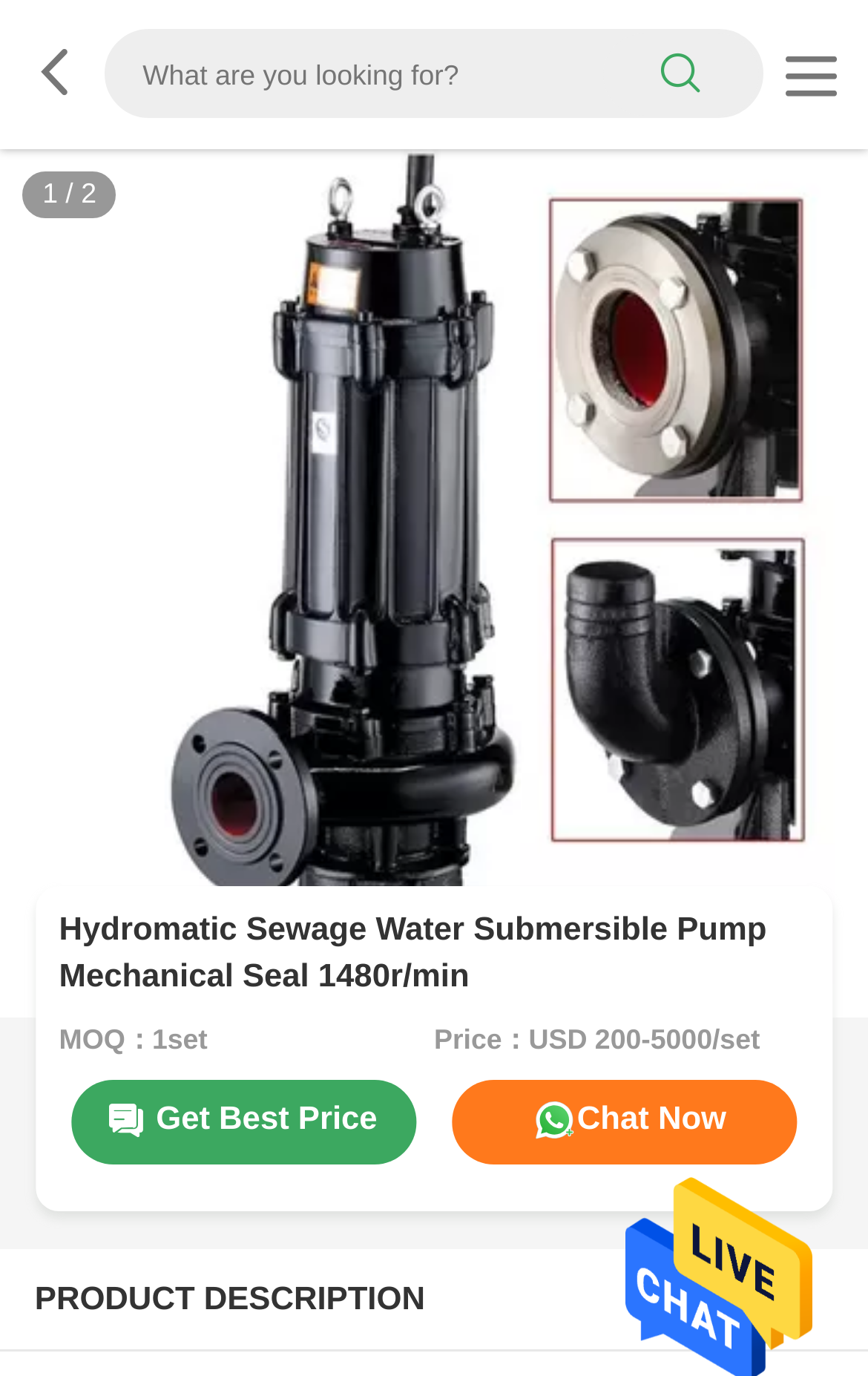What is the minimum order quantity?
Answer the question with just one word or phrase using the image.

1 set